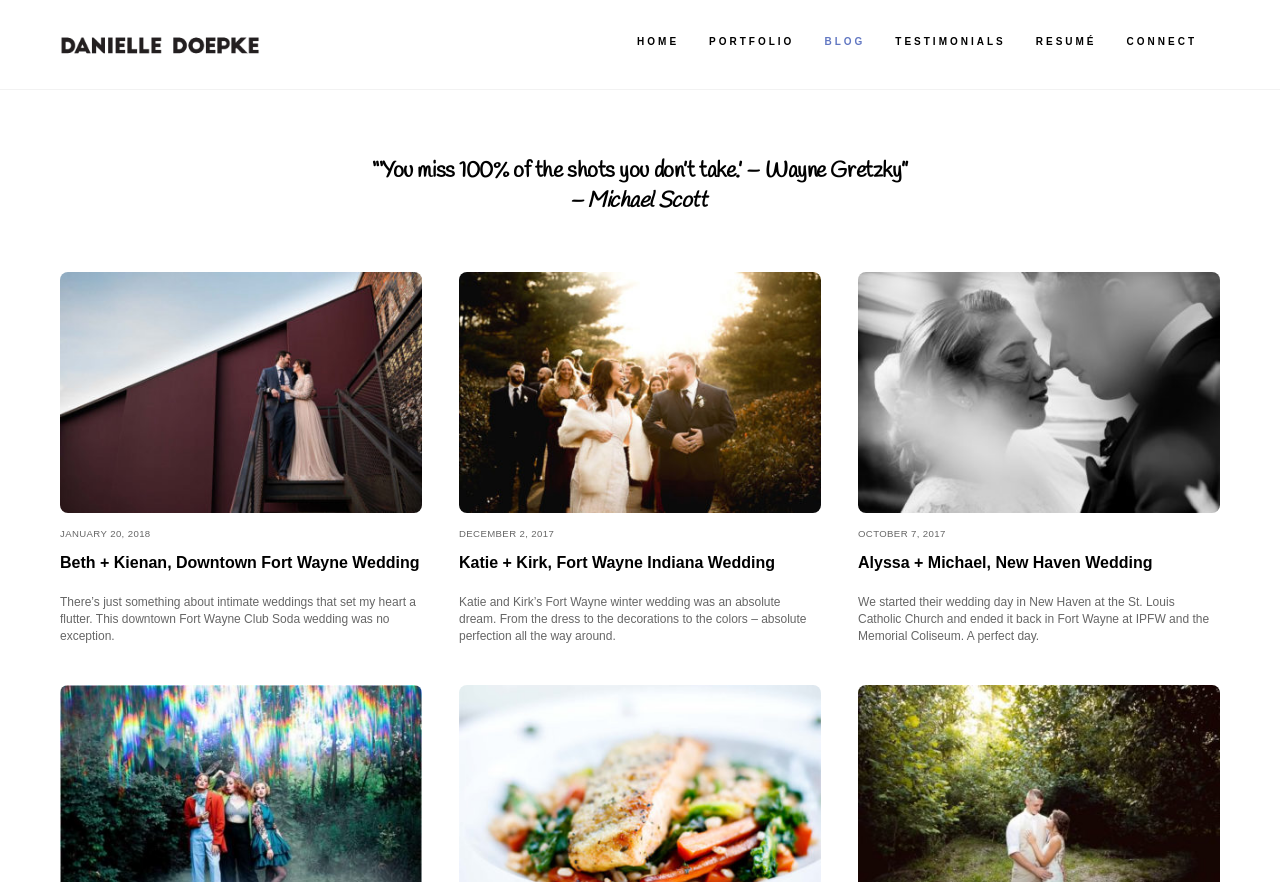How many links are in the navigation menu?
Based on the visual details in the image, please answer the question thoroughly.

I counted the number of link elements in the navigation menu, and there are six of them, labeled 'HOME', 'PORTFOLIO', 'BLOG', 'TESTIMONIALS', 'RESUMÉ', and 'CONNECT'.